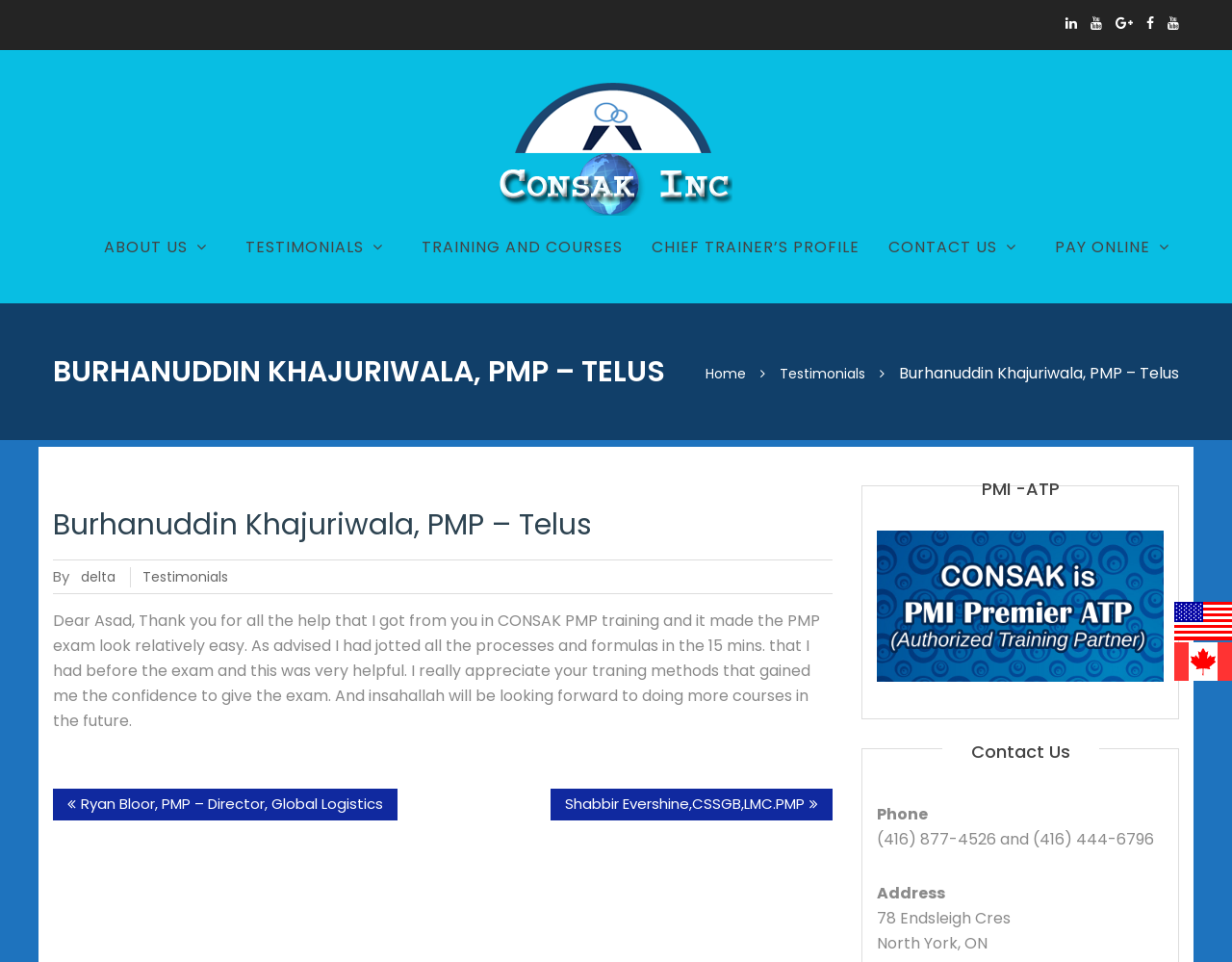Deliver a detailed narrative of the webpage's visual and textual elements.

This webpage is about Burhanuddin Khajuriwala, PMP, and his affiliation with Telus and Consak Inc. At the top, there are five social media links, including LinkedIn, YouTube, Google+, Facebook, and another YouTube link. Below these links, there is a logo of Consak Inc with a link to the company's website.

On the left side, there is a navigation menu with seven links: ABOUT US, SYNOPSIS OF CONSAK COURSES, CORPORATE/COMMUNITY, FREQUENTLY ASKED QUESTIONS (FAQ), CONSAK PHOTO GALLERY AND EVENTS, CONSAK MEET UP | EVENTS COVERAGES, and TESTIMONIALS. Each of these links has a corresponding dropdown menu with more specific links.

On the right side, there is a section with three links: TRAINING AND COURSES, CHIEF TRAINER’S PROFILE, and CONTACT US. Below these links, there is a section with three payment options: PAYPAL, PAY VIA BRAINTREE, and BRAINTREE PAYMENT CART.

In the main content area, there is a heading with the title "BURHANUDDIN KHAJURIWALA, PMP – TELUS". Below this heading, there is a breadcrumb navigation menu with links to Home and Testimonials. There is also a section with a testimonial from a satisfied customer, praising the PMP training provided by Consak Inc.

Further down, there is a section with a heading "Post navigation" and two links to other posts, one from Ryan Bloor, PMP – Director, Global Logistics, and another from Shabbir Evershine,CSSGB,LMC.PMP.

At the bottom of the page, there are three sections: one with a heading "PMI -ATP" and a link to CONSAK is PMI Premier ATP, another with a heading "Contact Us" and contact information, including phone numbers and an address.